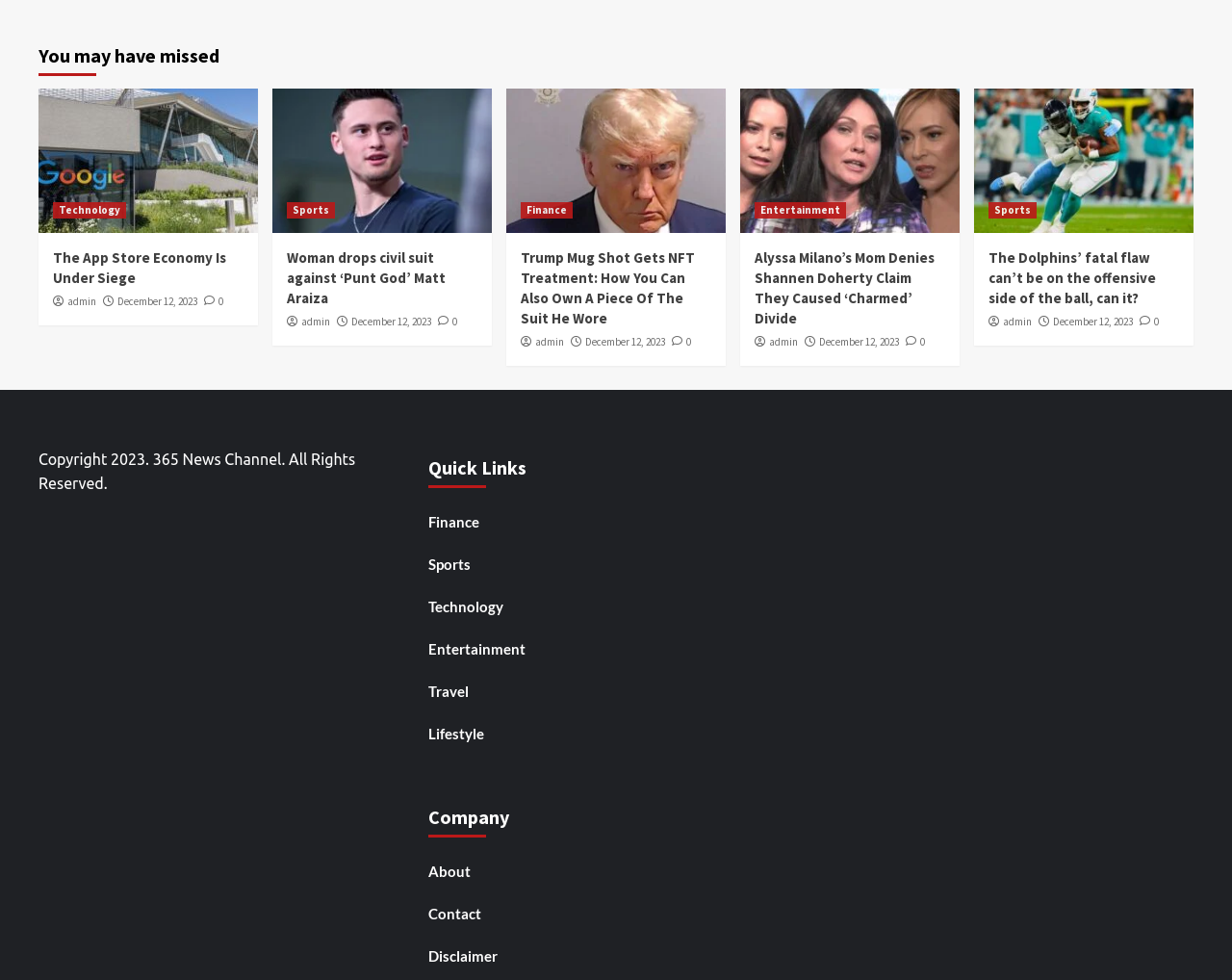Provide the bounding box coordinates of the section that needs to be clicked to accomplish the following instruction: "Click on the 'Technology' link."

[0.043, 0.206, 0.102, 0.223]